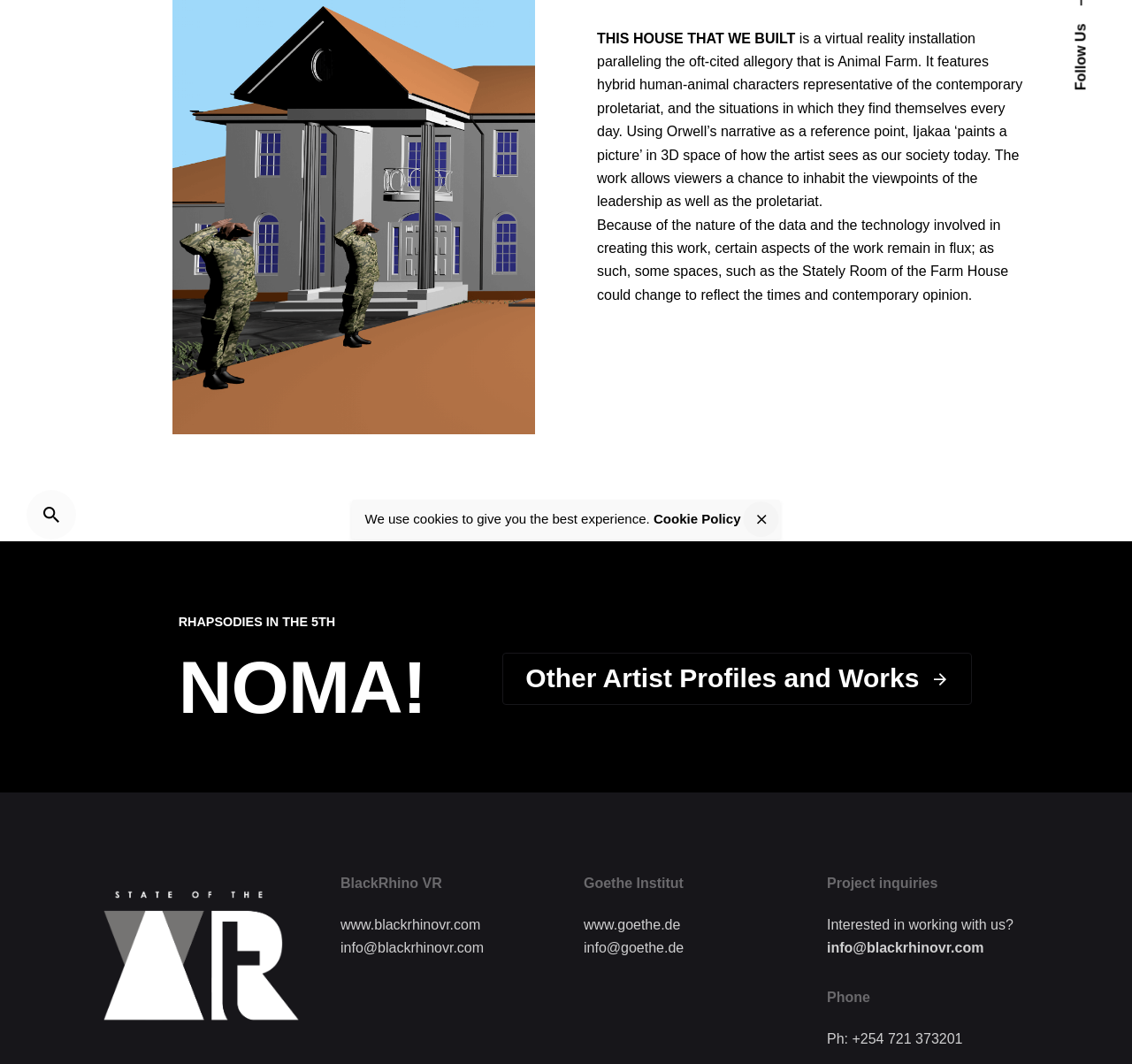Determine the bounding box for the UI element as described: "Cookie Policy". The coordinates should be represented as four float numbers between 0 and 1, formatted as [left, top, right, bottom].

[0.577, 0.481, 0.654, 0.495]